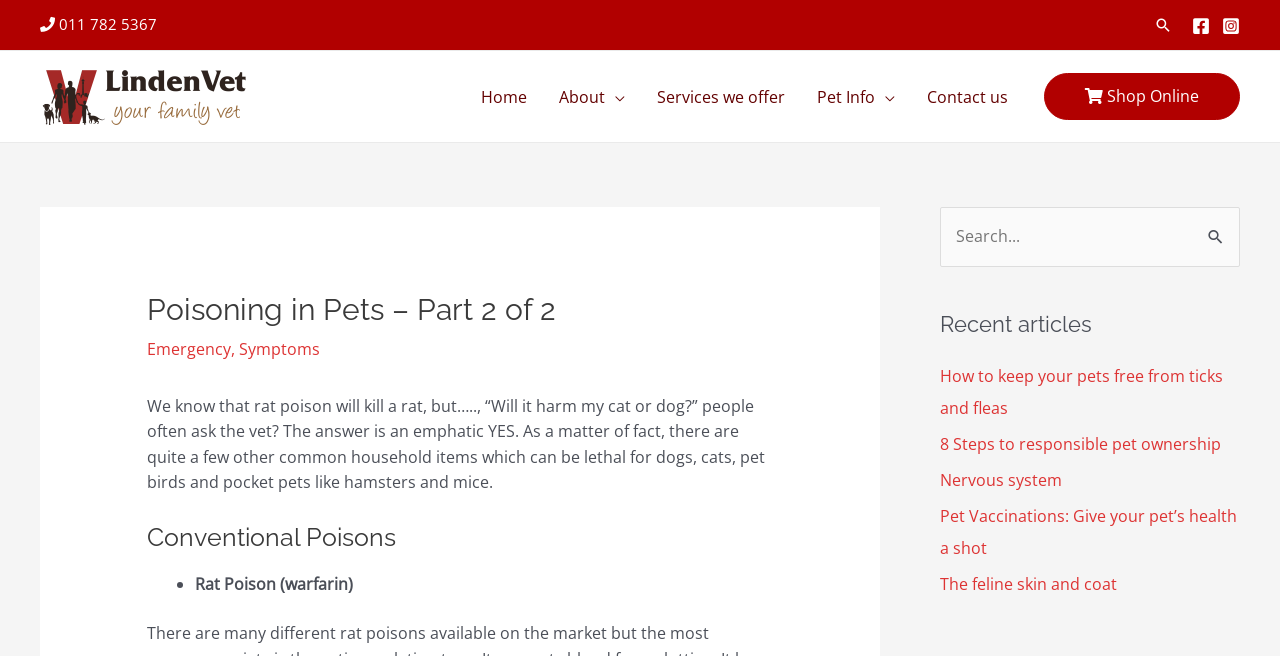Please identify the bounding box coordinates of the element's region that should be clicked to execute the following instruction: "Read about emergency symptoms". The bounding box coordinates must be four float numbers between 0 and 1, i.e., [left, top, right, bottom].

[0.115, 0.516, 0.18, 0.549]